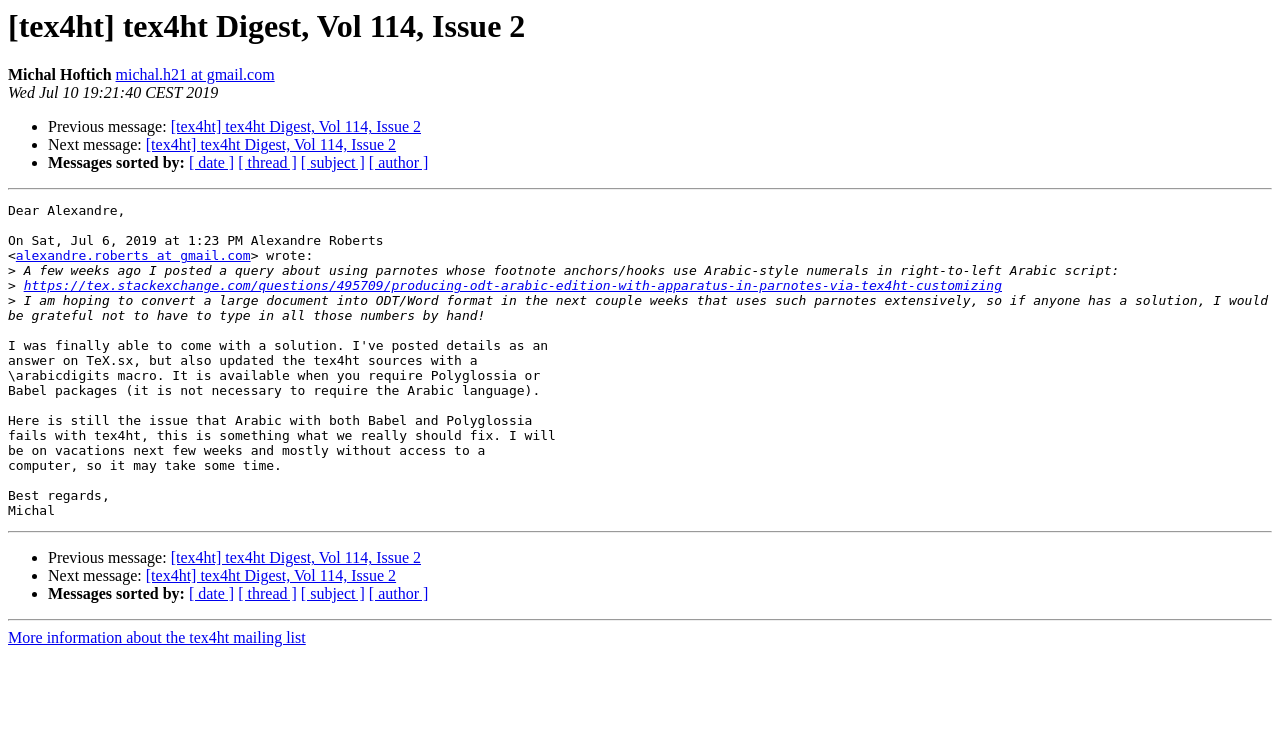Specify the bounding box coordinates of the area to click in order to execute this command: 'Check more information about the tex4ht mailing list'. The coordinates should consist of four float numbers ranging from 0 to 1, and should be formatted as [left, top, right, bottom].

[0.006, 0.844, 0.239, 0.867]